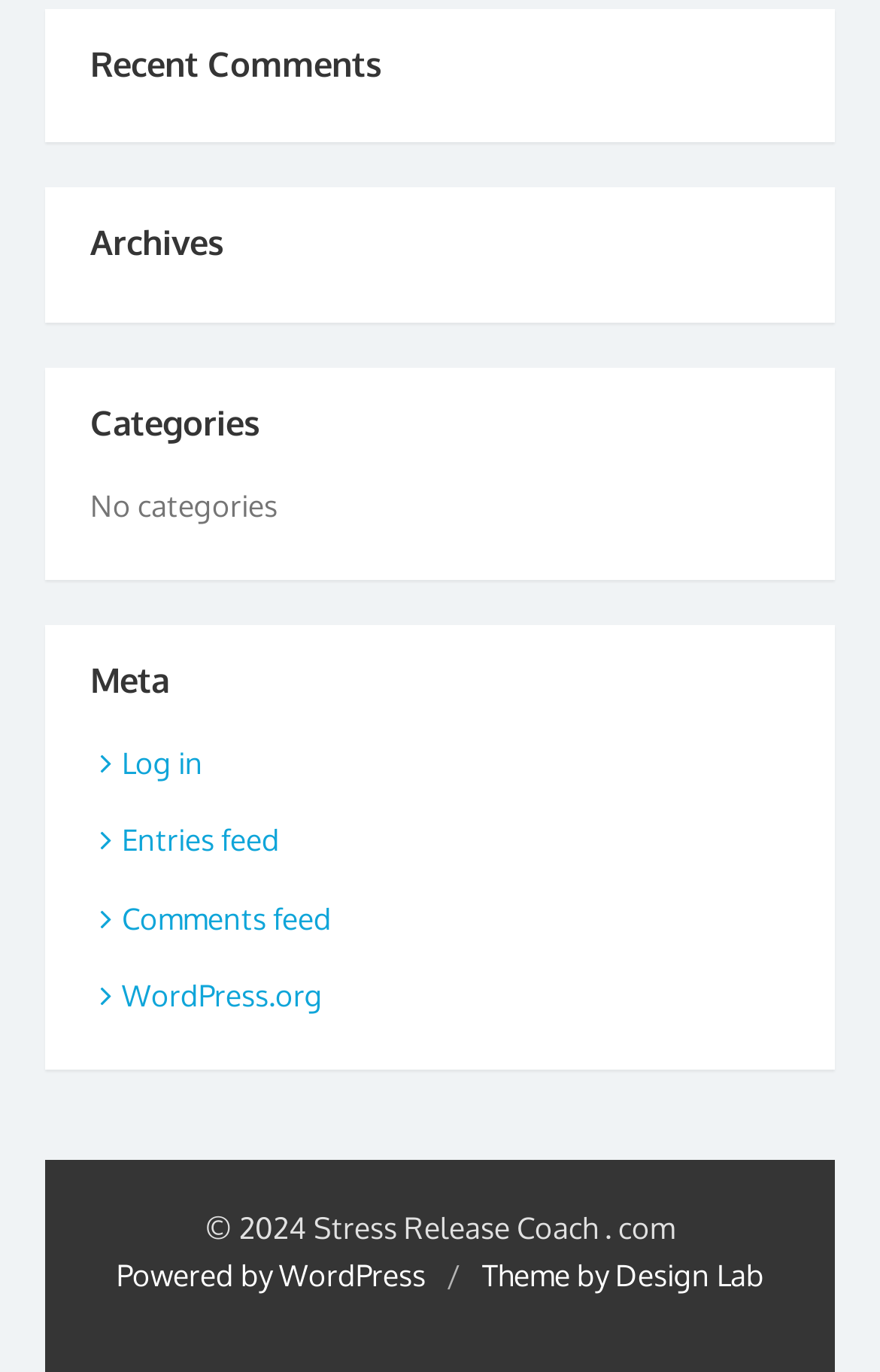Please provide a one-word or short phrase answer to the question:
What is the theme of the website by?

Design Lab